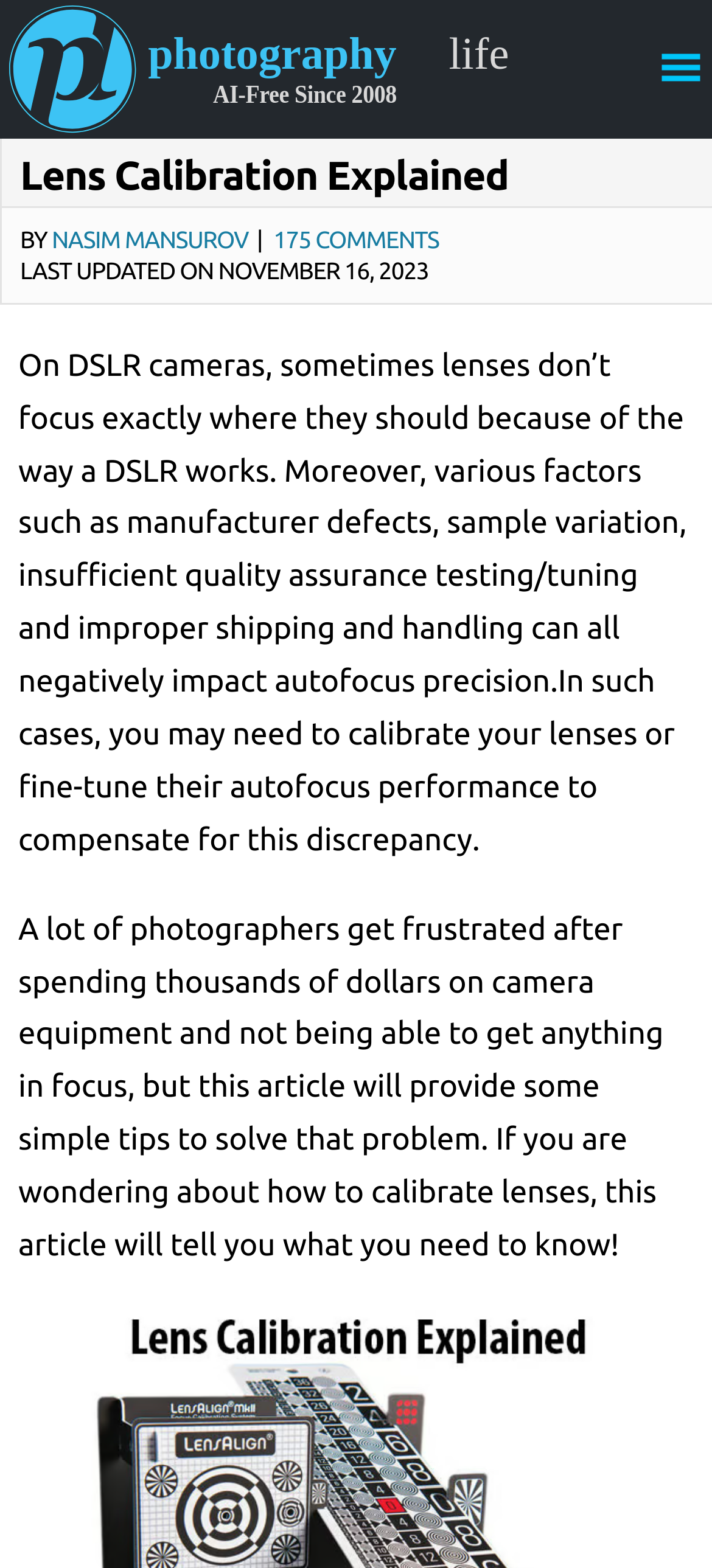Generate a thorough caption that explains the contents of the webpage.

The webpage is about lens calibration, with a focus on explaining the concept and providing methods for autofocus fine-tuning. At the top-left corner, there is a link to "PHOTOGRAPHY LIFE". Next to it, on the top-right corner, is a button labeled "Menu". 

Below the top section, there is a header area with the title "Lens Calibration Explained" in a large font. The author's name, "NASIM MANSUROV", is displayed next to the title, along with a link to the author's profile. The number of comments, "175 COMMENTS", is also shown in this section. The date of the last update, "NOVEMBER 16, 2023", is displayed below the author's name.

The main content of the webpage is divided into two paragraphs. The first paragraph explains the importance of lens calibration, citing factors such as manufacturer defects and improper shipping that can affect autofocus precision. The second paragraph is an introduction to the article, reassuring readers that it will provide simple tips to solve focus problems.